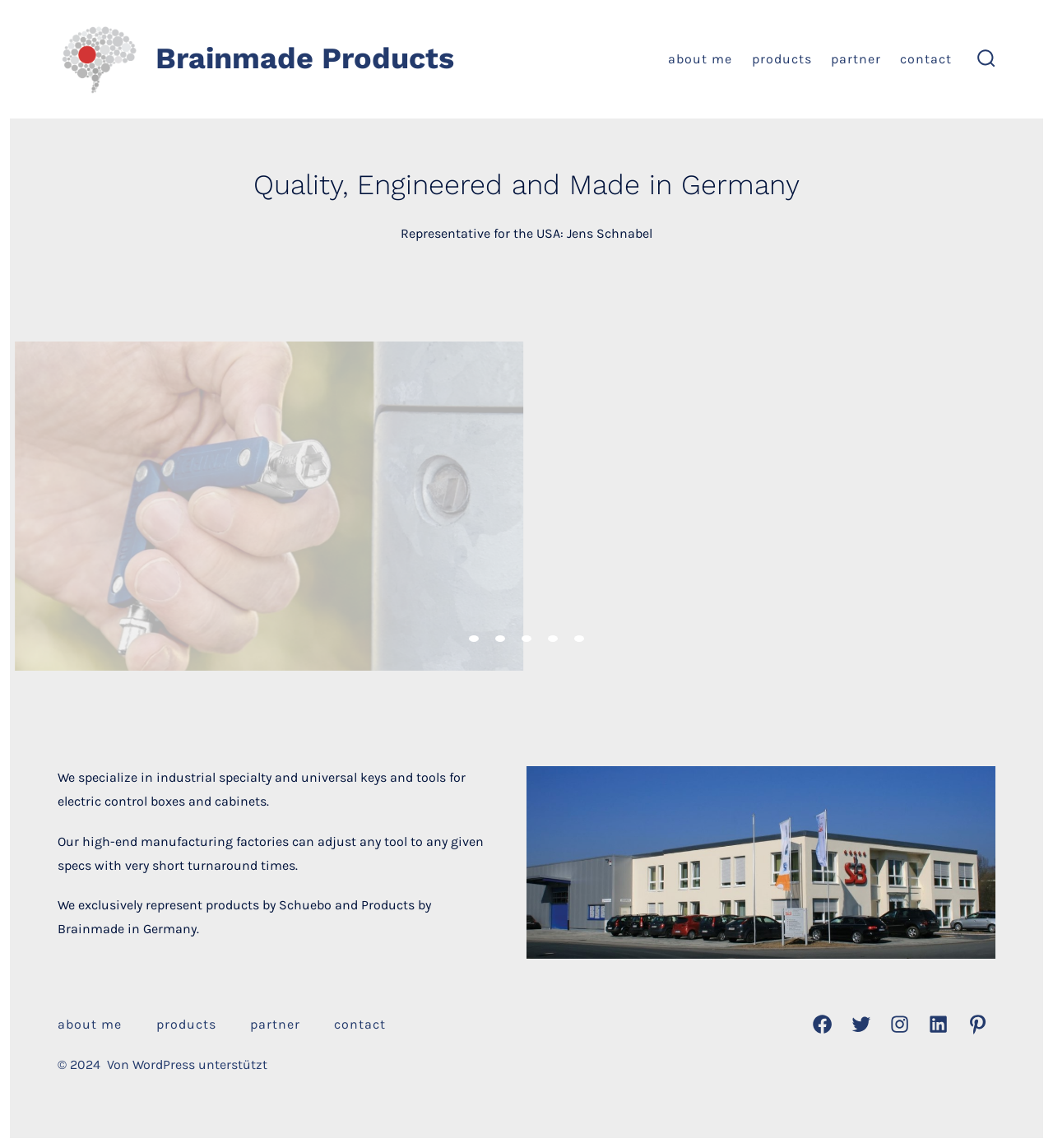Ascertain the bounding box coordinates for the UI element detailed here: "Partner". The coordinates should be provided as [left, top, right, bottom] with each value being a float between 0 and 1.

[0.222, 0.878, 0.3, 0.907]